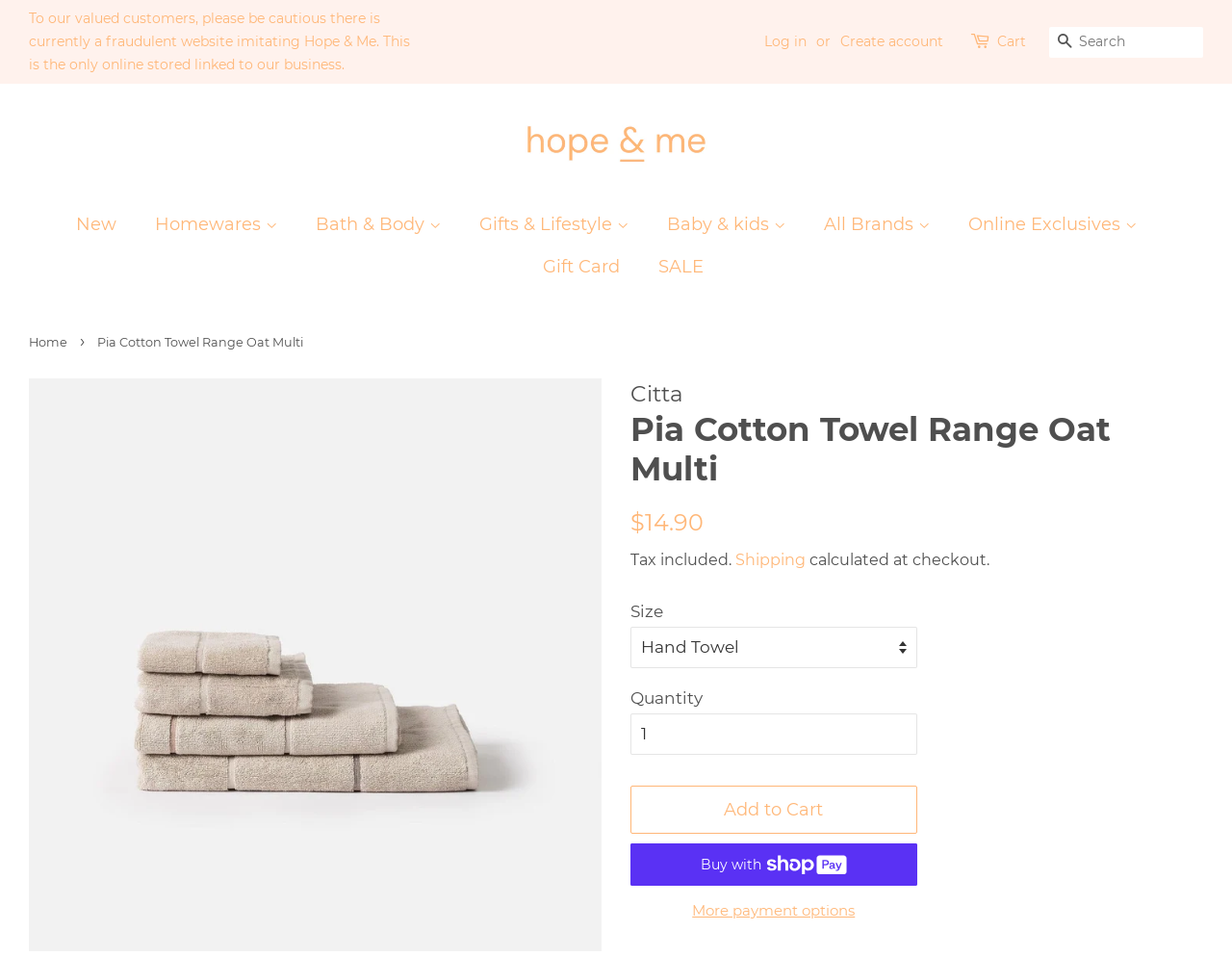Carefully observe the image and respond to the question with a detailed answer:
What is the function of the 'Log in' link?

The 'Log in' link is located at the top right corner of the webpage, and it allows users to access their account by inputting their login credentials. This feature is essential for users who have previously created an account on the website and want to access their account information, order history, or saved preferences.